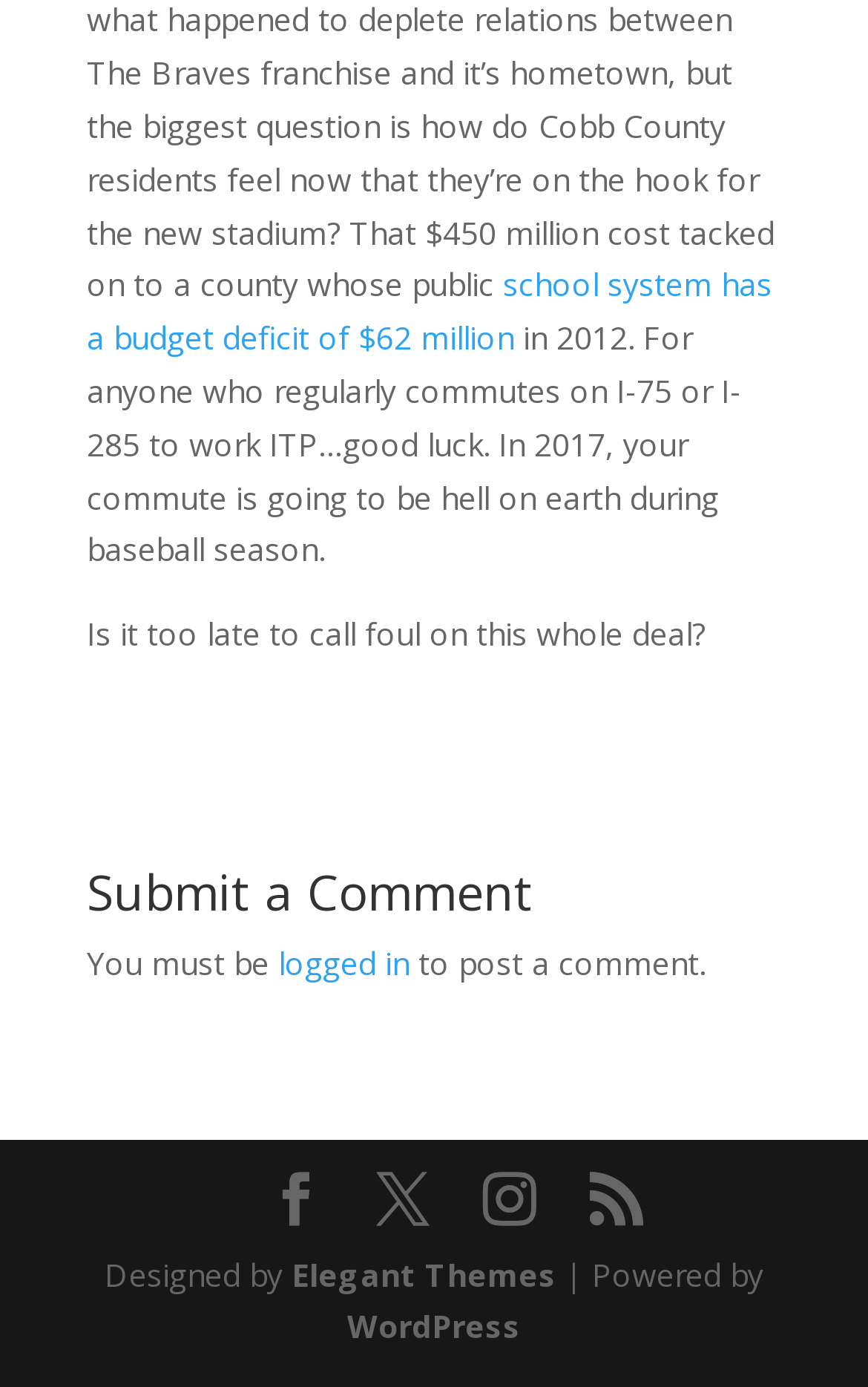Find the bounding box coordinates of the area to click in order to follow the instruction: "Go to WordPress".

[0.4, 0.941, 0.6, 0.972]